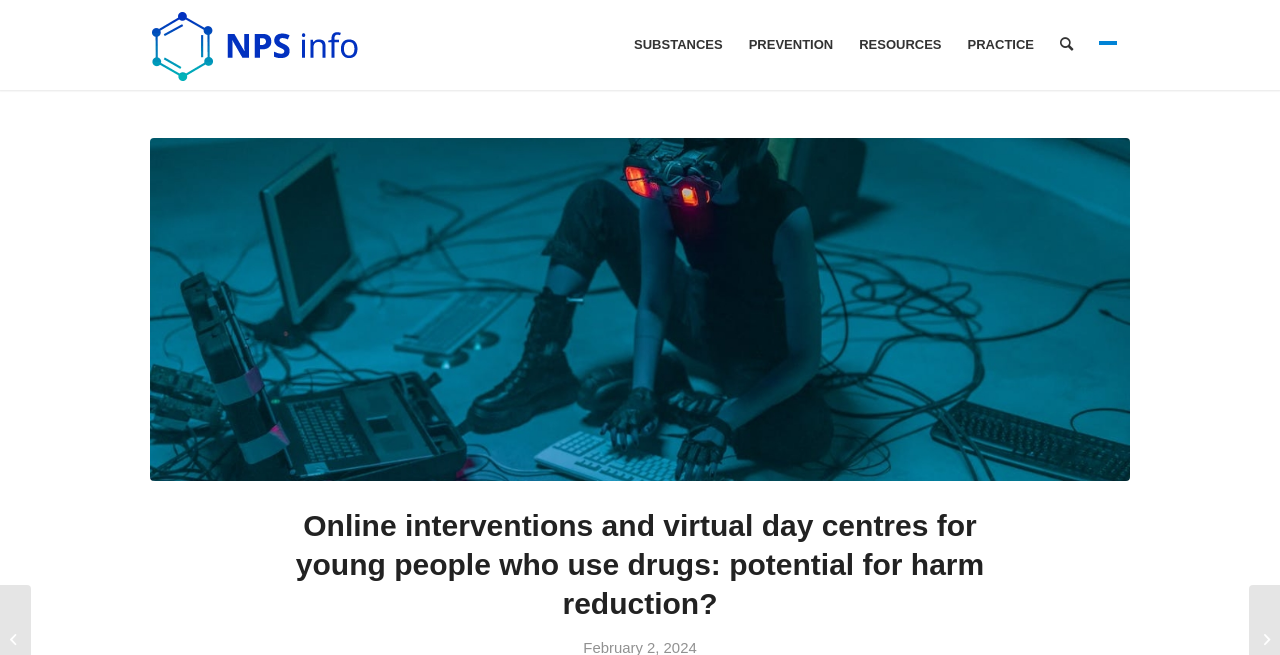Generate a comprehensive description of the webpage.

The webpage appears to be a research-focused website, with a title "Online interventions and virtual day centres for young people who use drugs: potential for harm reduction?" prominently displayed at the top. 

At the very top of the page, there is a row of links, including "NPS Info", "SUBSTANCES", "PREVENTION", "RESOURCES", "PRACTICE", and "Search". These links are positioned horizontally, with "NPS Info" on the left and "Search" on the right. The "NPS Info" link is accompanied by an image with the same name. 

To the right of the "Search" link, there is a language option link "Русский" (Russian), which is also accompanied by a small flag icon. 

Below the row of links, the main content of the webpage begins. The title "Online interventions and virtual day centres for young people who use drugs: potential for harm reduction?" is repeated as a heading, and below it, there is a link with the same text. This link is positioned near the top-left of the main content area.